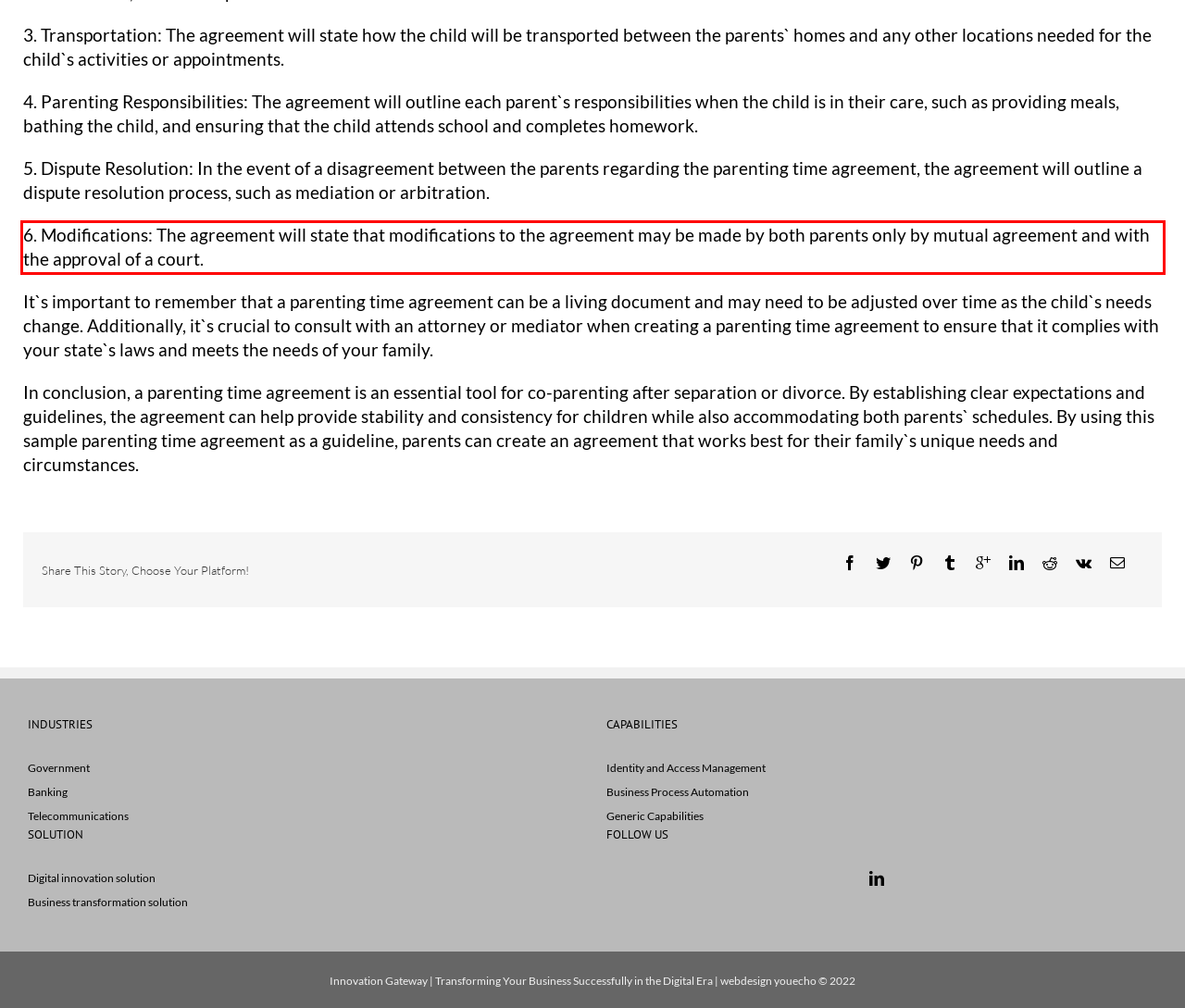You are provided with a screenshot of a webpage featuring a red rectangle bounding box. Extract the text content within this red bounding box using OCR.

6. Modifications: The agreement will state that modifications to the agreement may be made by both parents only by mutual agreement and with the approval of a court.